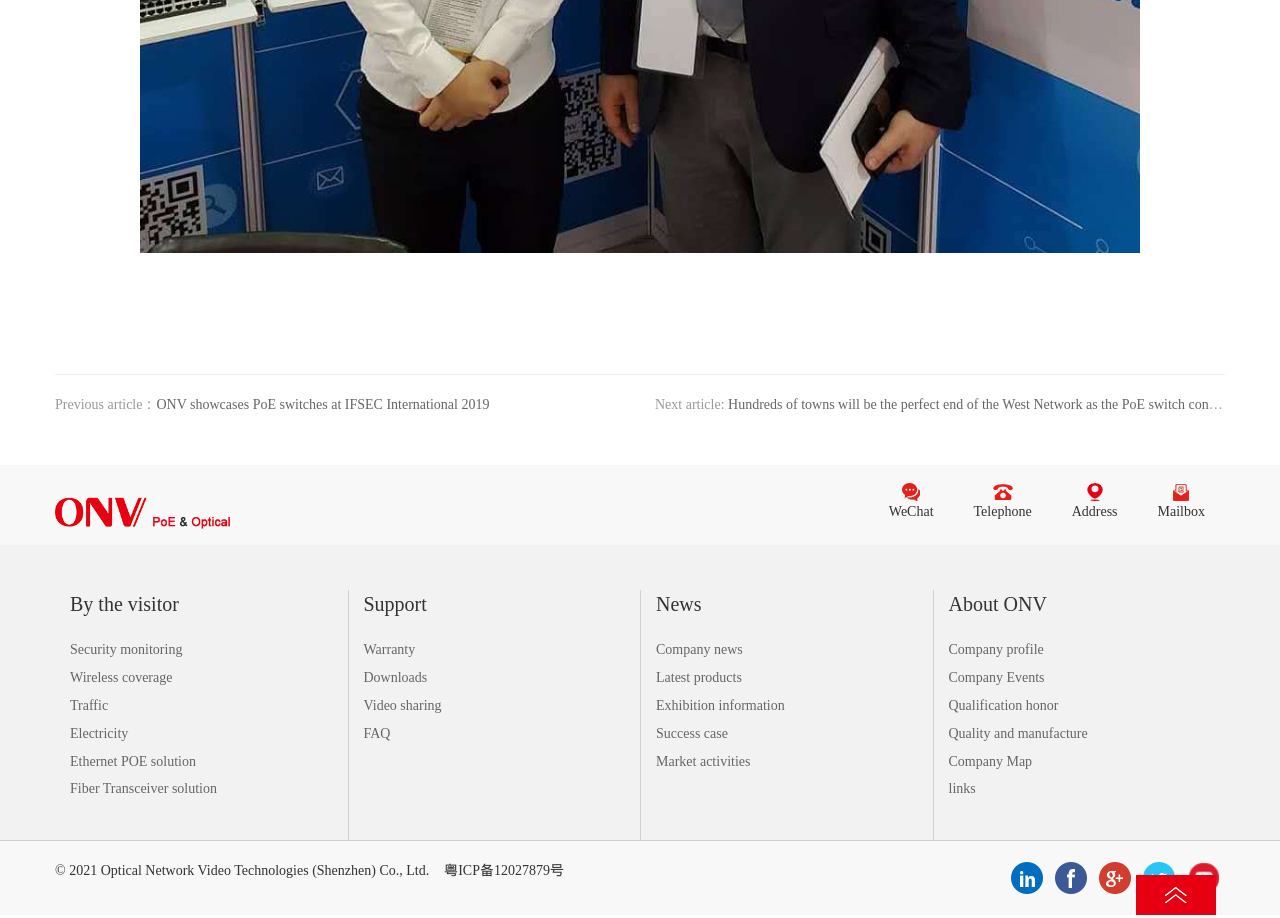Identify the bounding box coordinates of the clickable section necessary to follow the following instruction: "Check the latest products". The coordinates should be presented as four float numbers from 0 to 1, i.e., [left, top, right, bottom].

[0.512, 0.728, 0.58, 0.75]